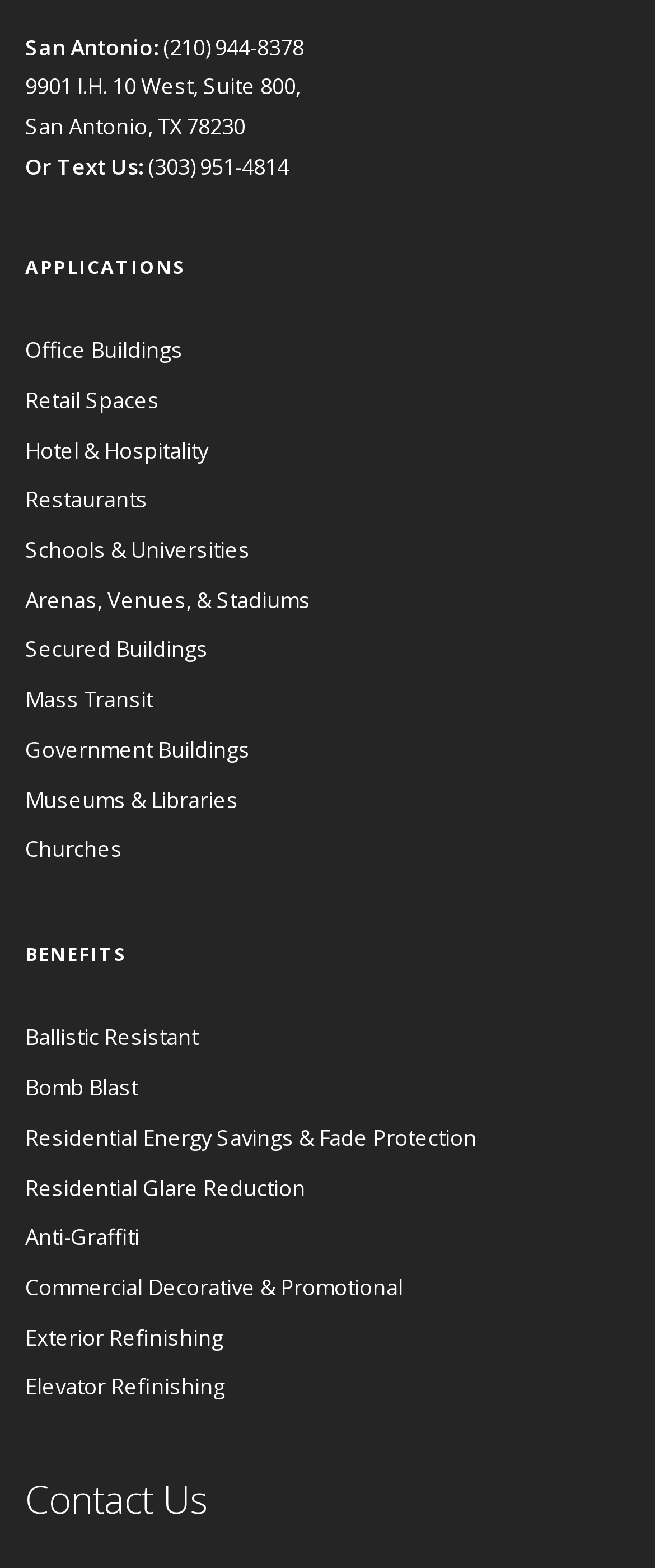Locate the bounding box coordinates of the clickable area needed to fulfill the instruction: "Get more information about Restaurants".

[0.038, 0.309, 0.226, 0.328]